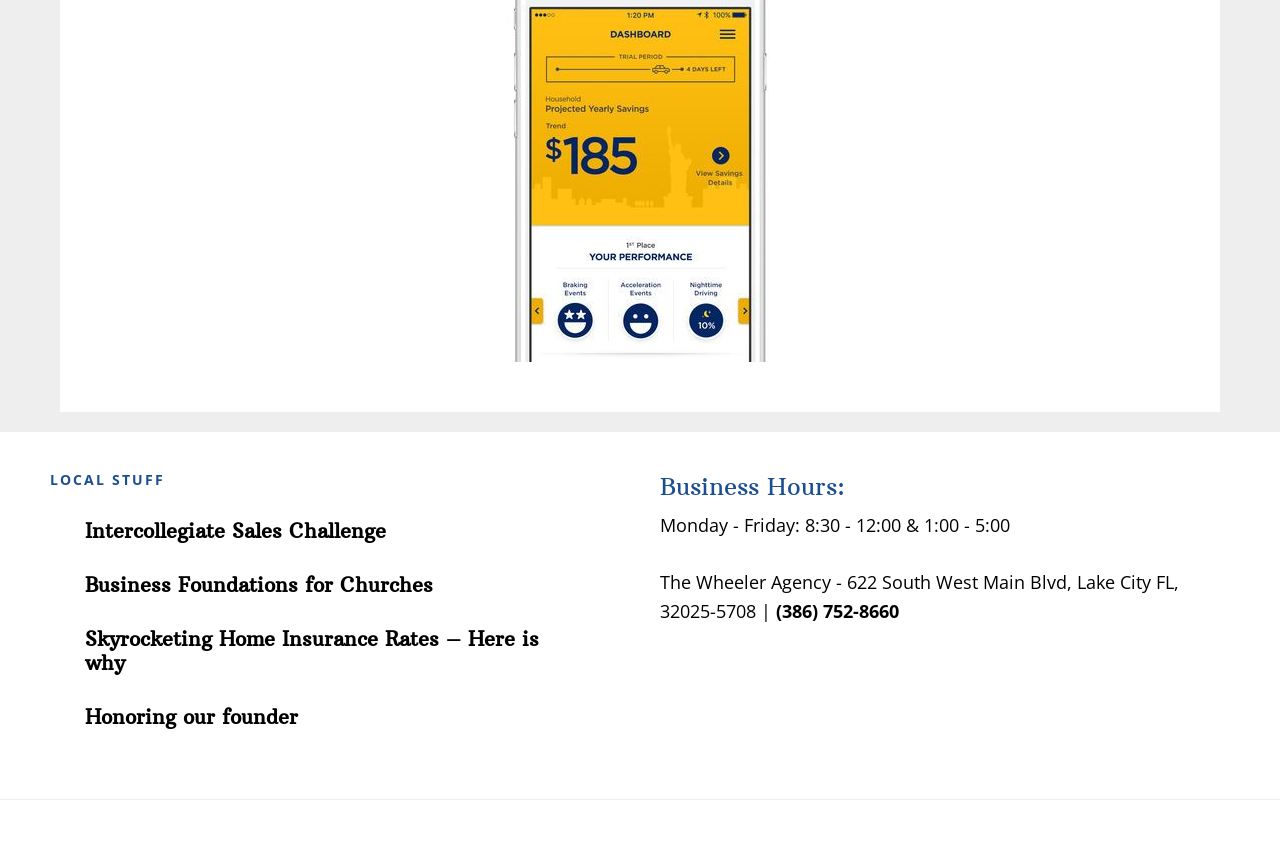How many articles are on this webpage? Based on the image, give a response in one word or a short phrase.

4